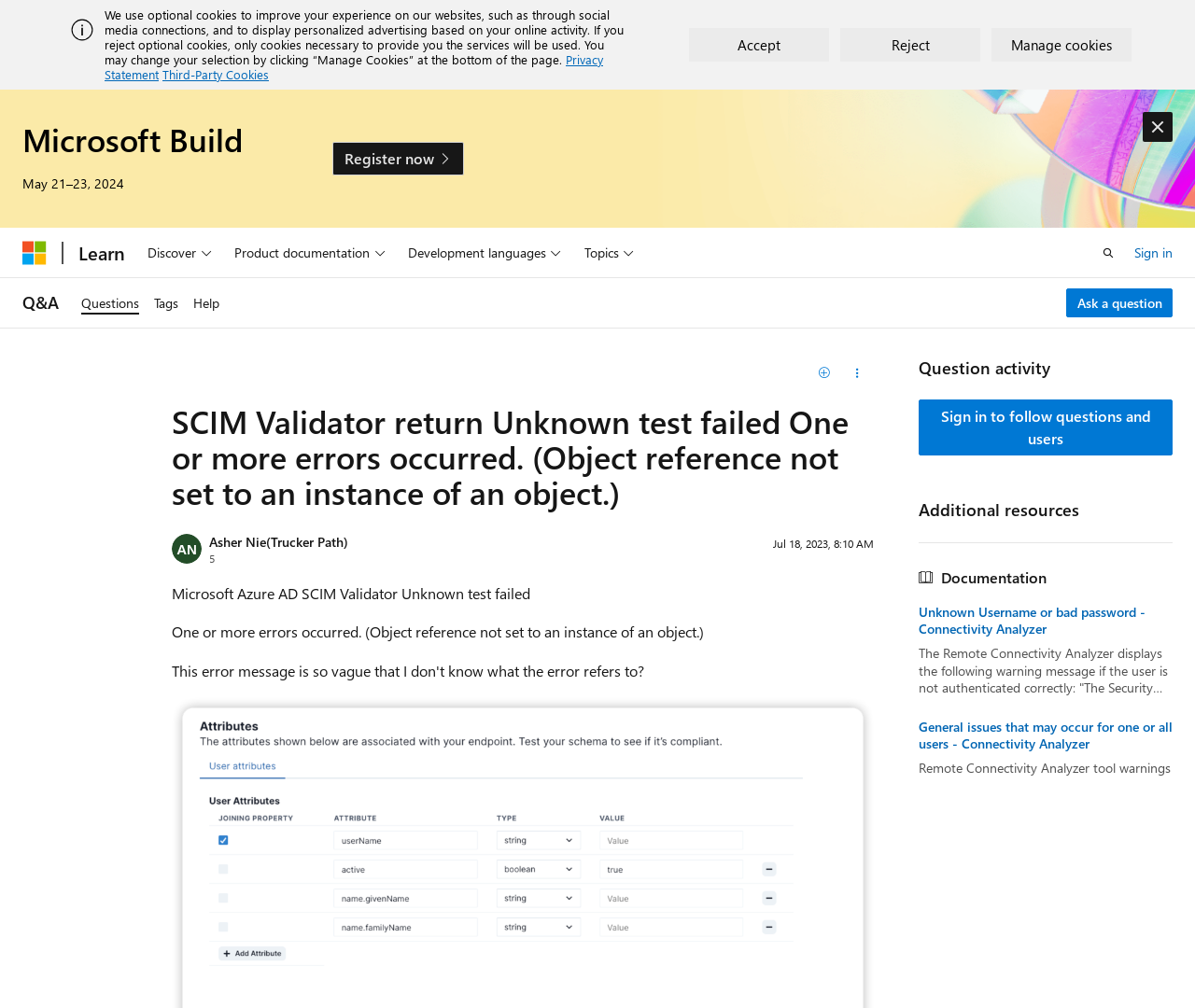Provide the bounding box for the UI element matching this description: "parent_node: Website name="url" placeholder="Website"".

None